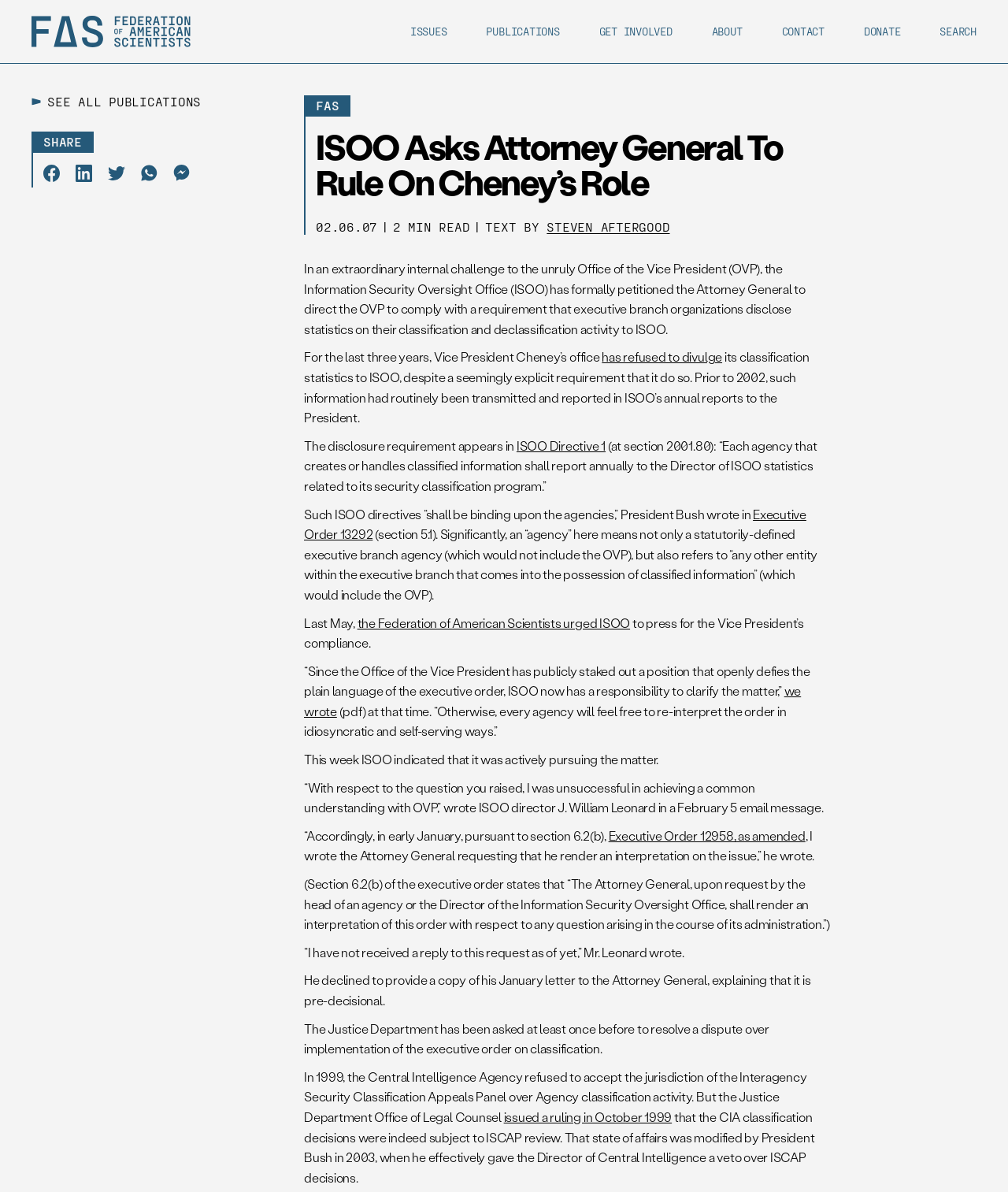Please provide a comprehensive answer to the question below using the information from the image: What is the role of the Attorney General in this matter?

The question is asking about the role of the Attorney General in this matter. According to the webpage, the Attorney General is requested to render an interpretation on the issue of whether the OVP is required to disclose its classification statistics to ISOO.